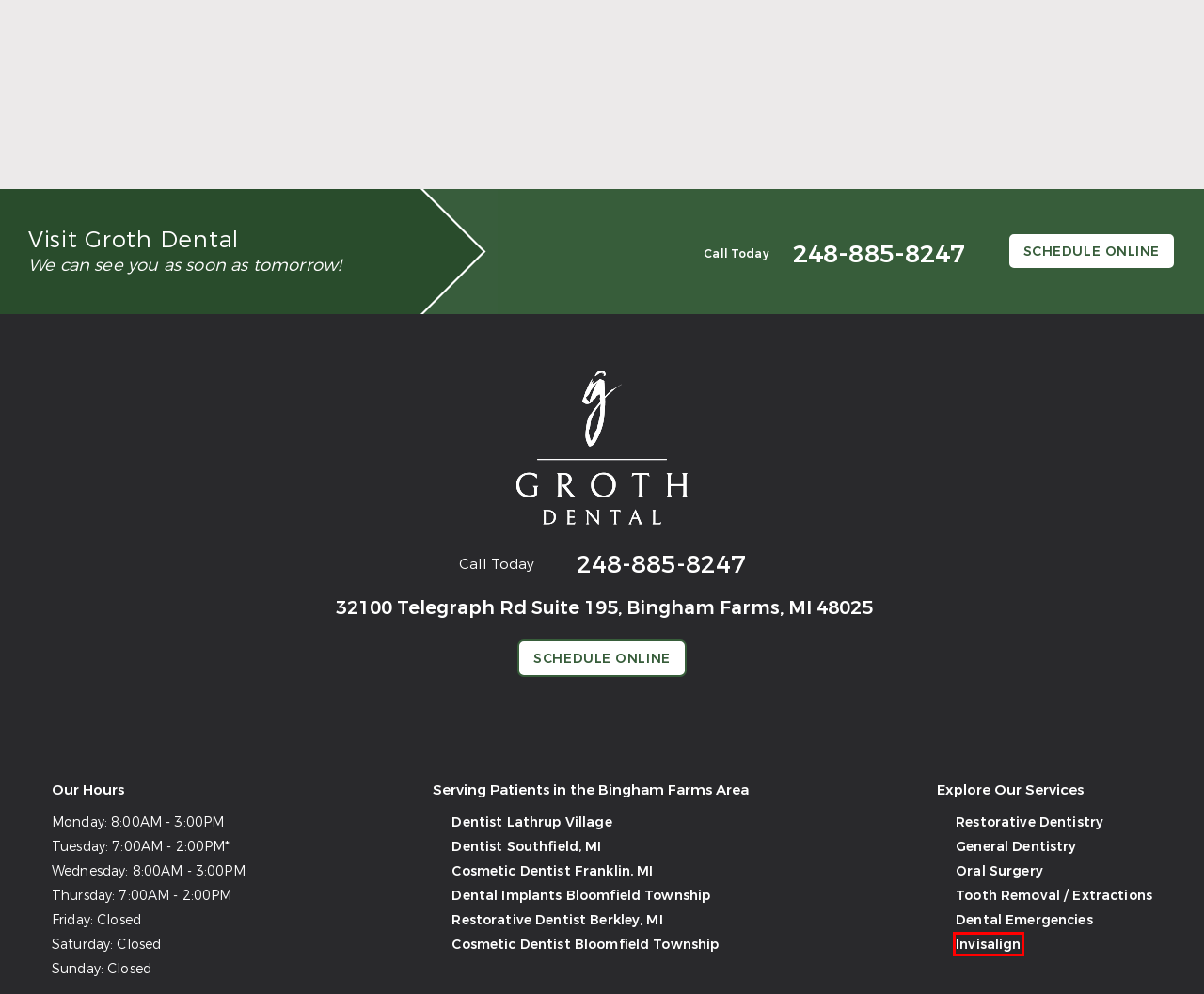A screenshot of a webpage is provided, featuring a red bounding box around a specific UI element. Identify the webpage description that most accurately reflects the new webpage after interacting with the selected element. Here are the candidates:
A. Dental Implants Bloomfield Township, MI | Groth Dental
B. Dentist Lathrup Village, MI | Groth Dental | Dr. Groth
C. Dentist Southfield, MI | Groth DentalMeta Description:
D. Cosmetic Dentist Bloomfield Township, MI | Groth Dental
E. General Dentist in Bingham Farms, MI | Groth Dental
F. Invisalign in Bingham Farms, MI | Groth Dental
G. Tooth Removal Bingham Farms, MI | Groth Dental
H. Restorative Dentist Bingham Farms, MI | Groth Dental

F